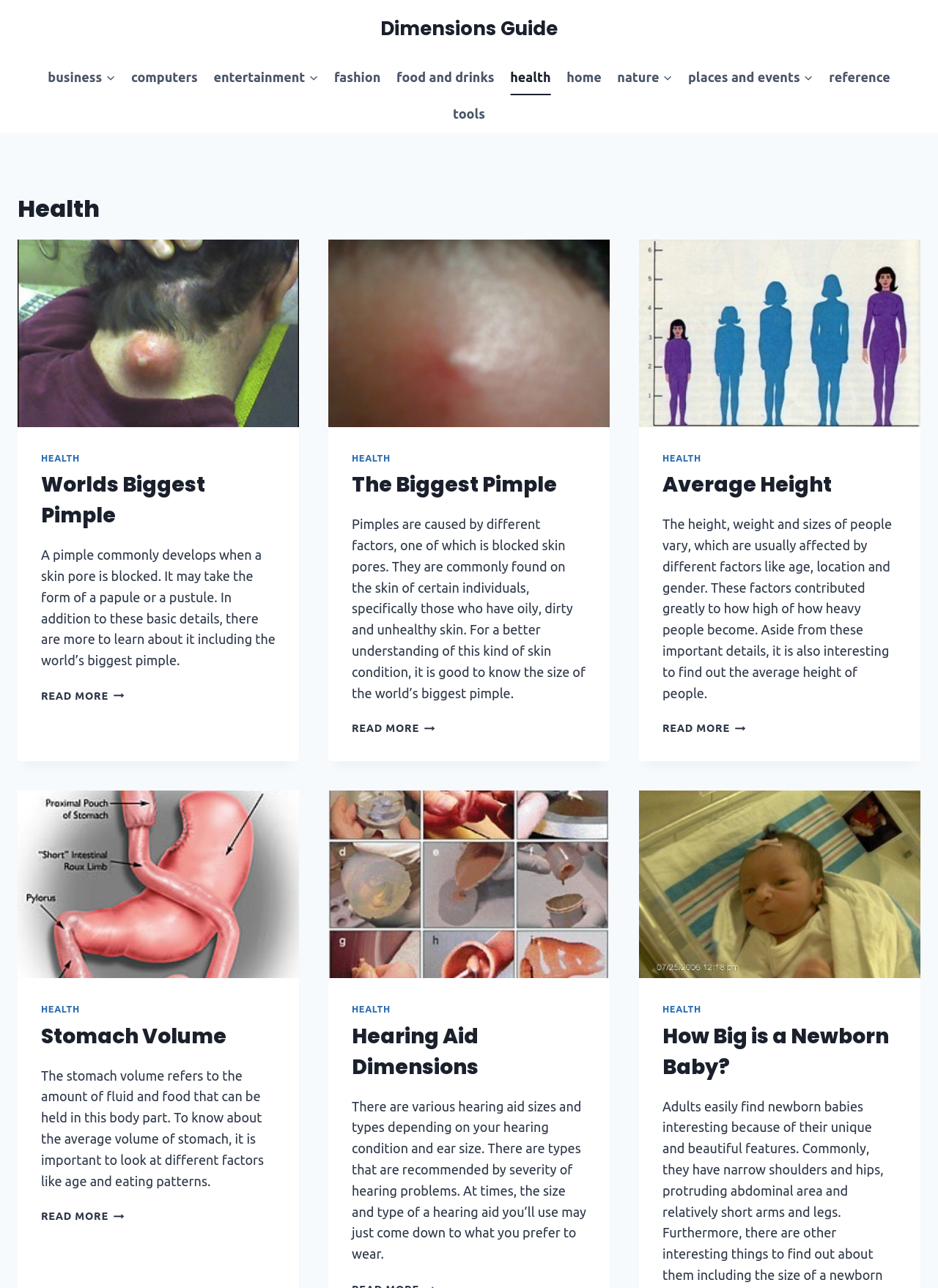Could you find the bounding box coordinates of the clickable area to complete this instruction: "Expand the 'Business' menu"?

[0.112, 0.046, 0.124, 0.074]